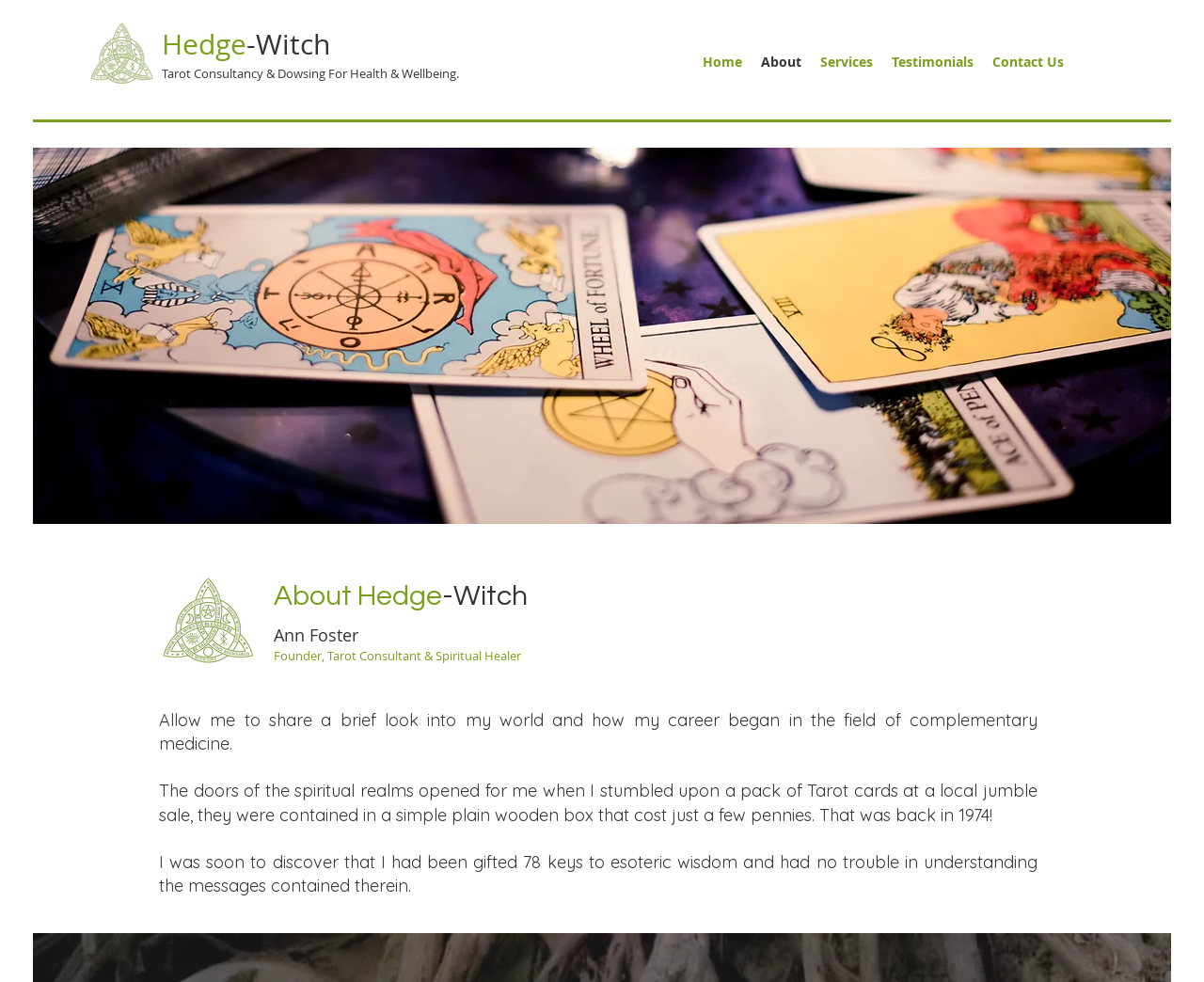Use a single word or phrase to respond to the question:
How many images are on the webpage?

3